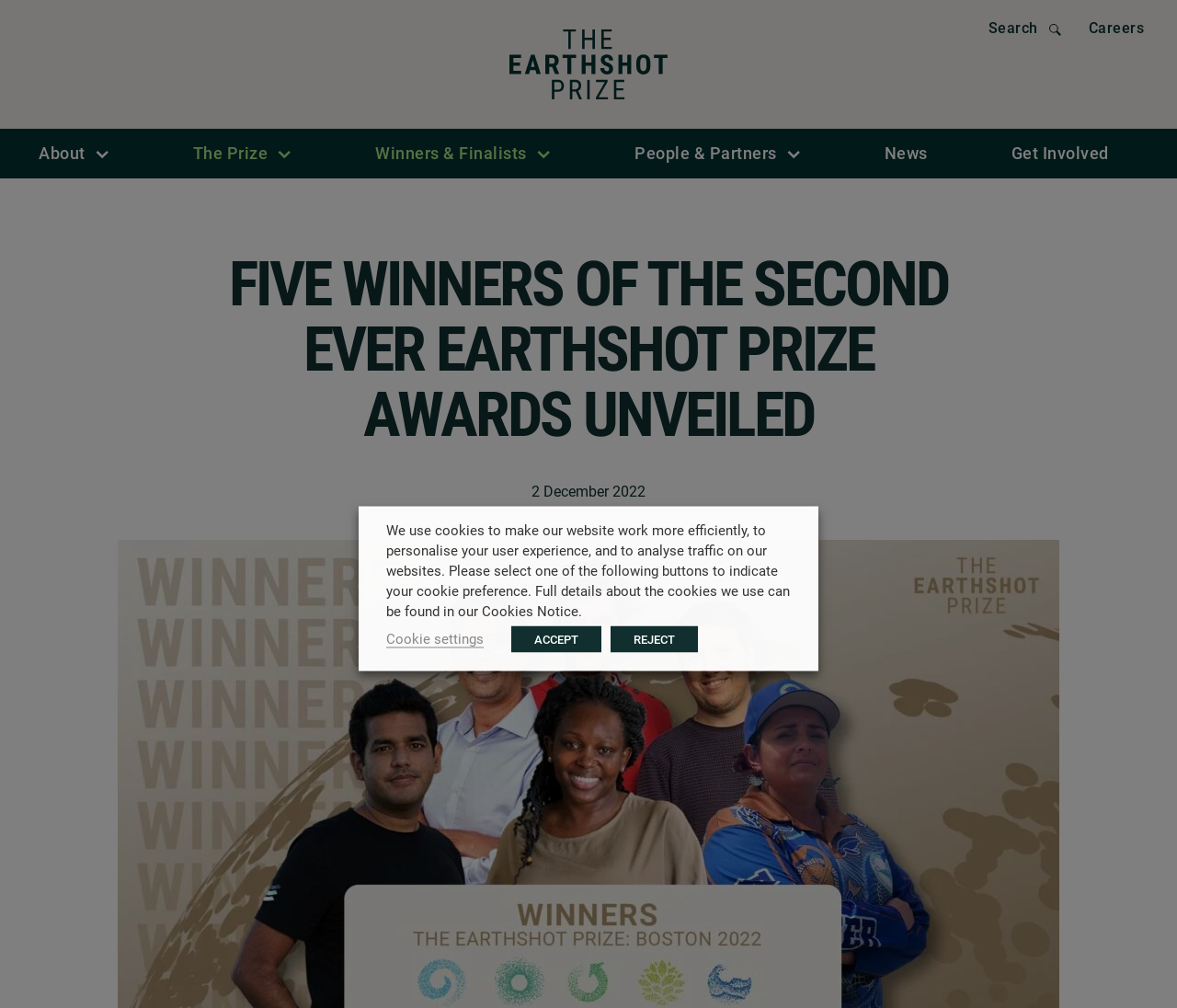Please find the bounding box coordinates of the element that needs to be clicked to perform the following instruction: "go to The Earthshot Prize homepage". The bounding box coordinates should be four float numbers between 0 and 1, represented as [left, top, right, bottom].

[0.433, 0.029, 0.567, 0.099]